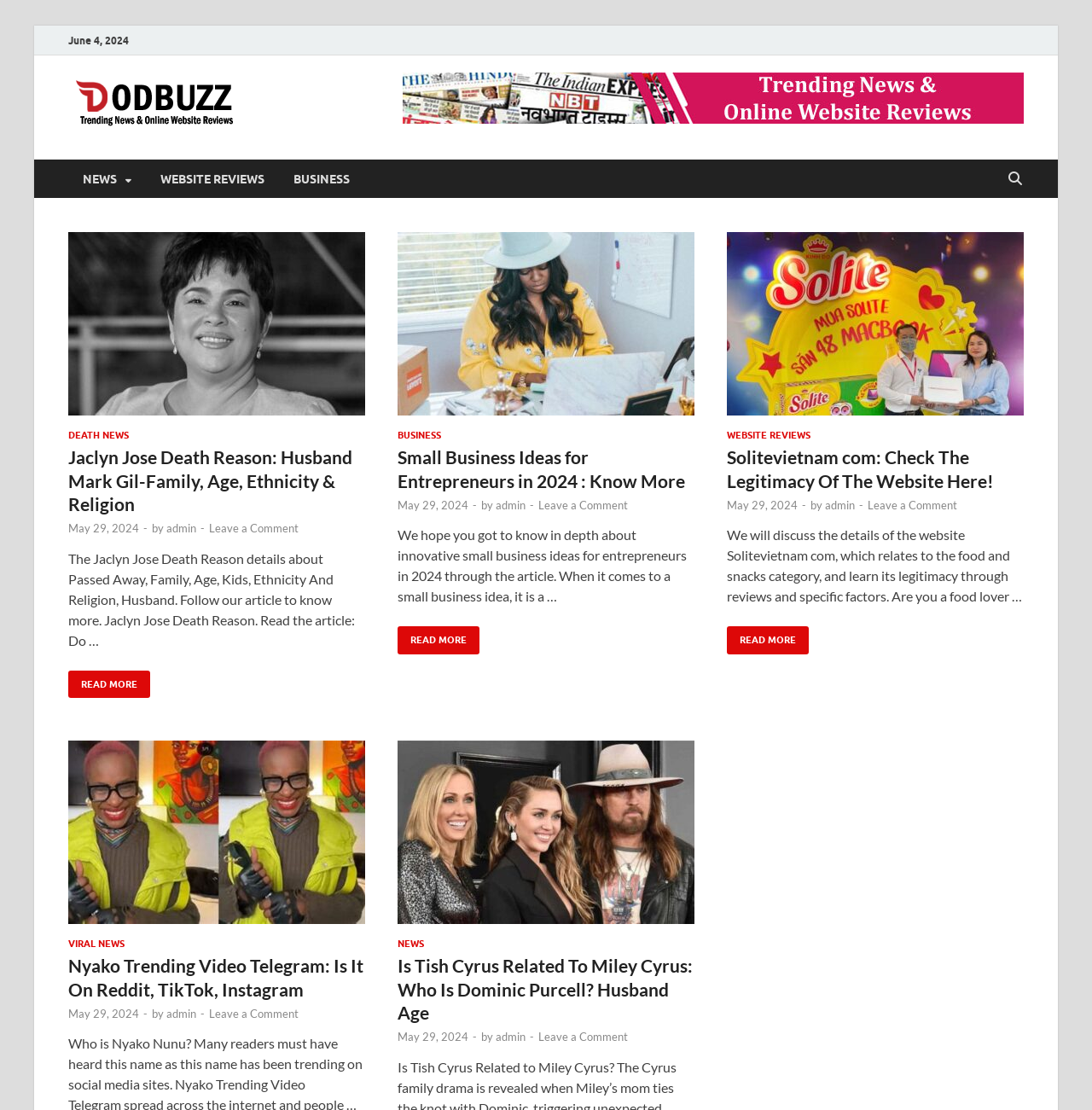What is the date of the latest news article?
Can you offer a detailed and complete answer to this question?

I found the date 'June 4, 2024' at the top of the webpage, which is likely to be the date of the latest news article.